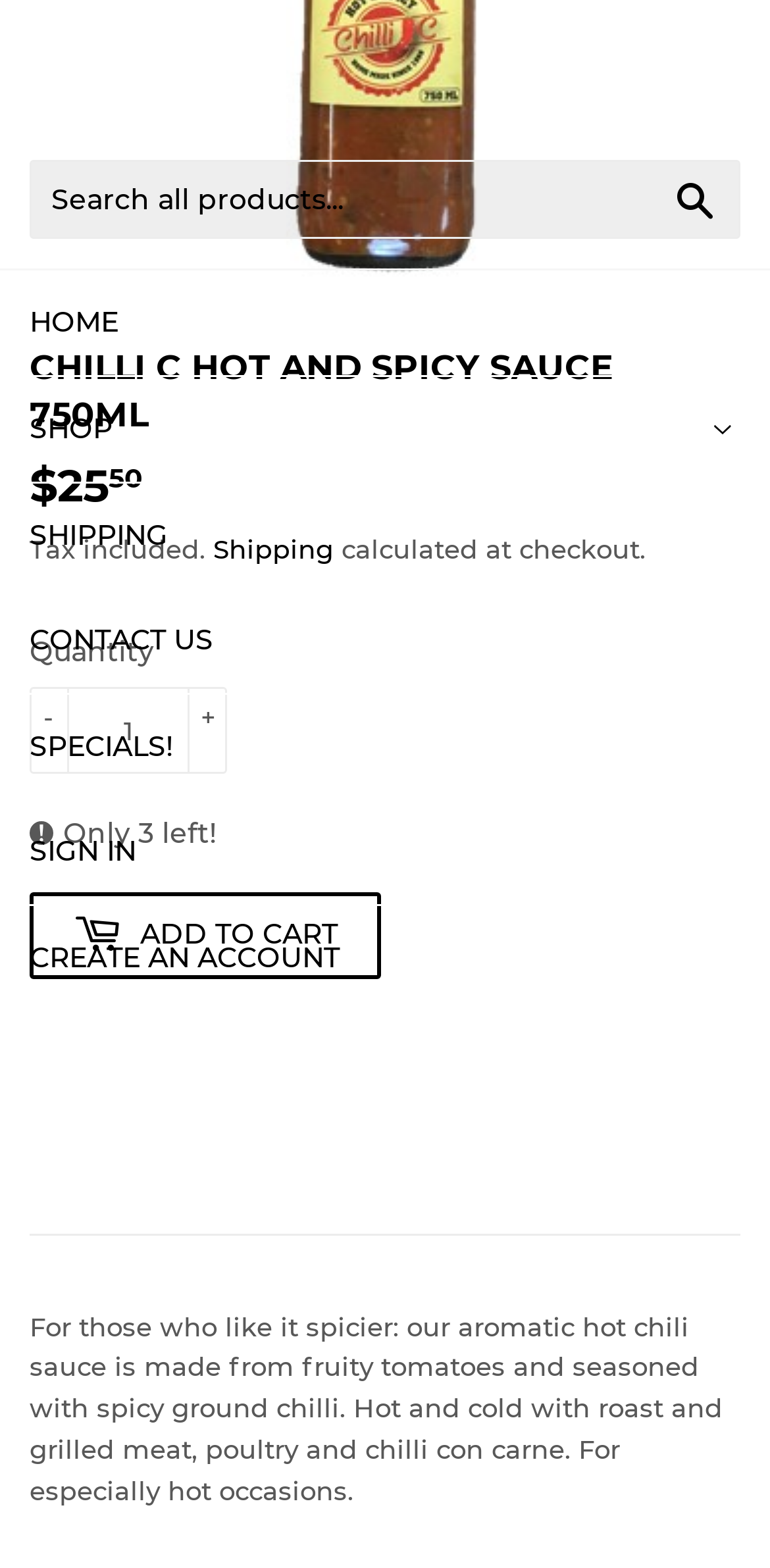Using the element description provided, determine the bounding box coordinates in the format (top-left x, top-left y, bottom-right x, bottom-right y). Ensure that all values are floating point numbers between 0 and 1. Element description: Add to Cart

[0.038, 0.569, 0.495, 0.624]